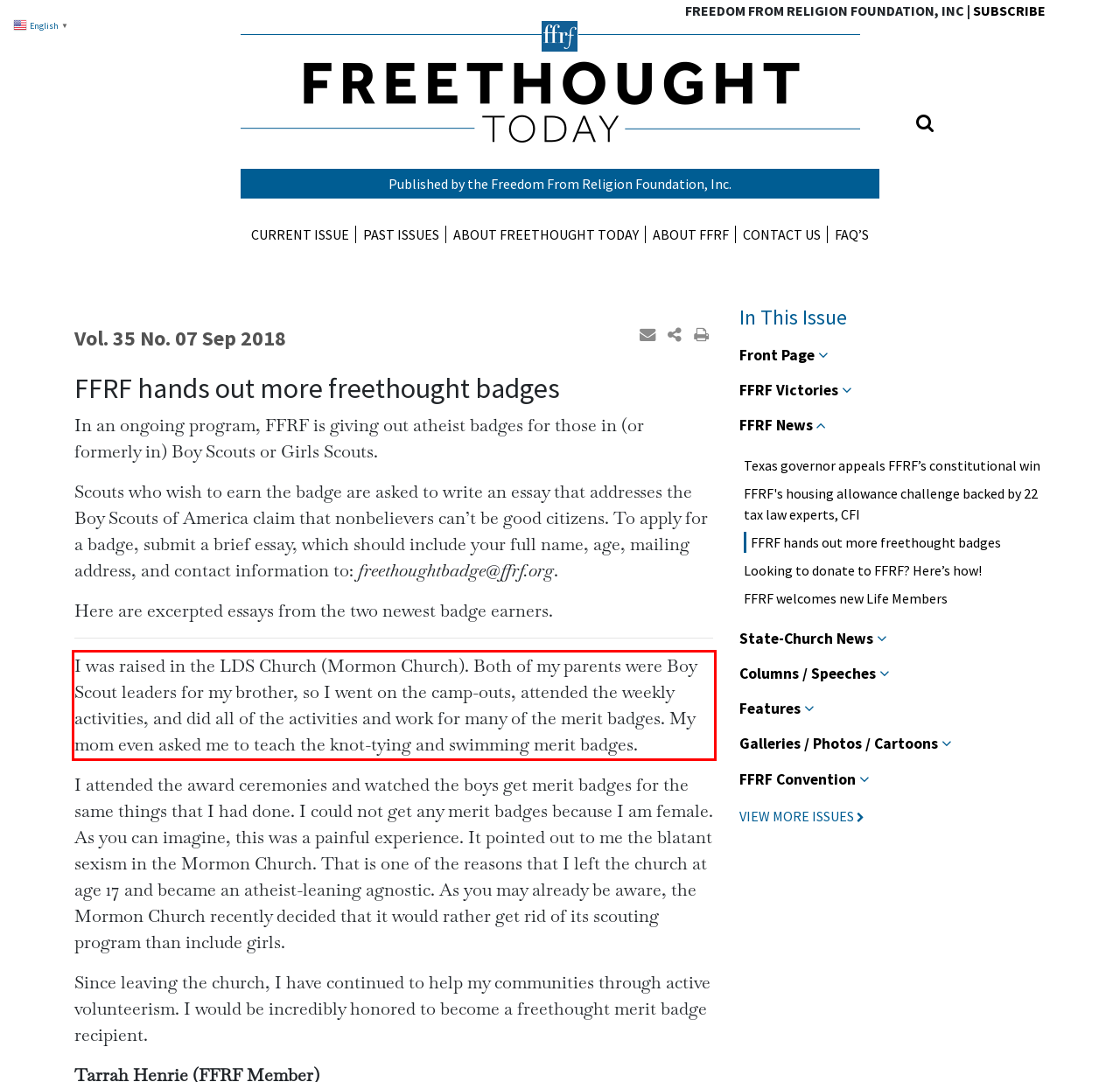Observe the screenshot of the webpage that includes a red rectangle bounding box. Conduct OCR on the content inside this red bounding box and generate the text.

I was raised in the LDS Church (Mormon Church). Both of my parents were Boy Scout leaders for my brother, so I went on the camp-outs, attended the weekly activities, and did all of the activities and work for many of the merit badges. My mom even asked me to teach the knot-tying and swimming merit badges.